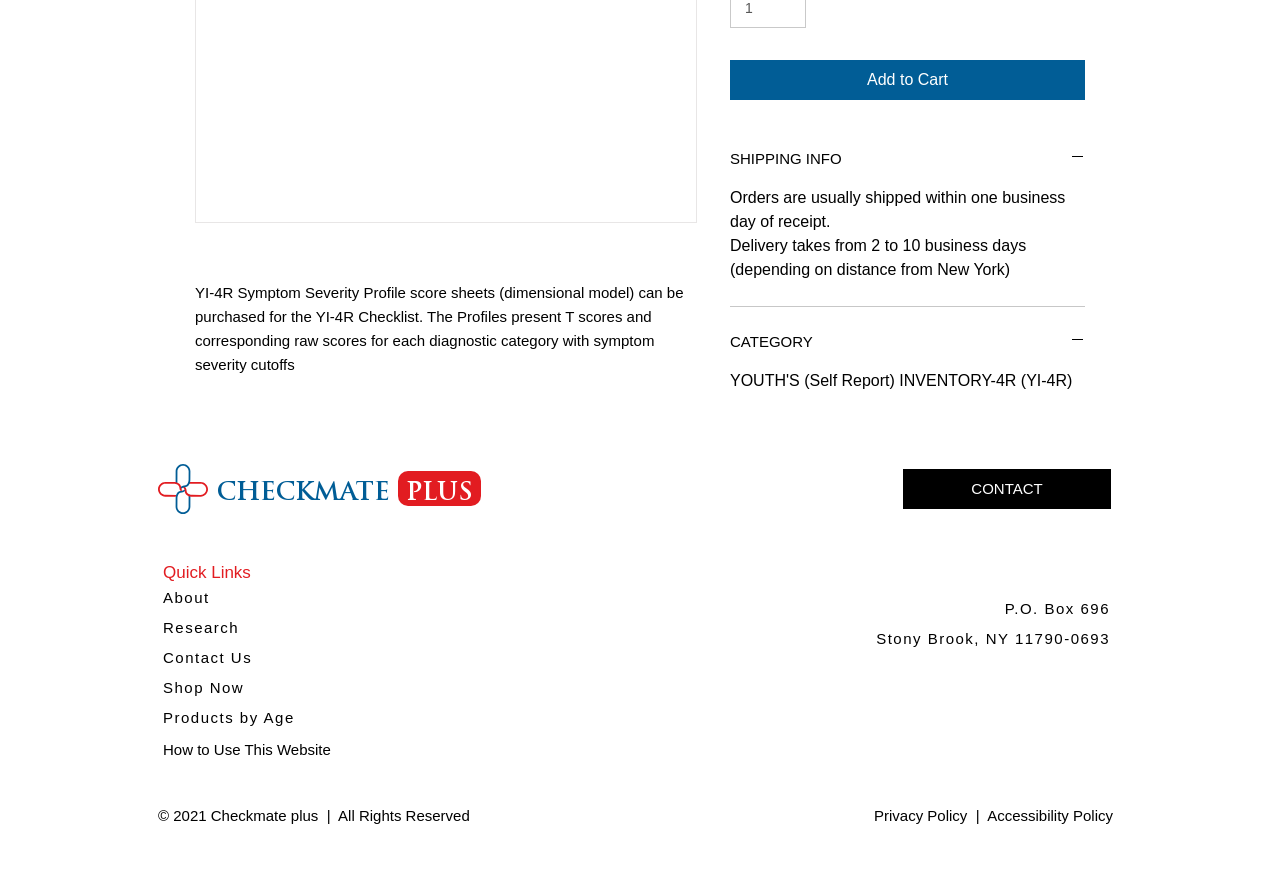Determine the bounding box coordinates in the format (top-left x, top-left y, bottom-right x, bottom-right y). Ensure all values are floating point numbers between 0 and 1. Identify the bounding box of the UI element described by: How to Use This Website

[0.127, 0.842, 0.258, 0.861]